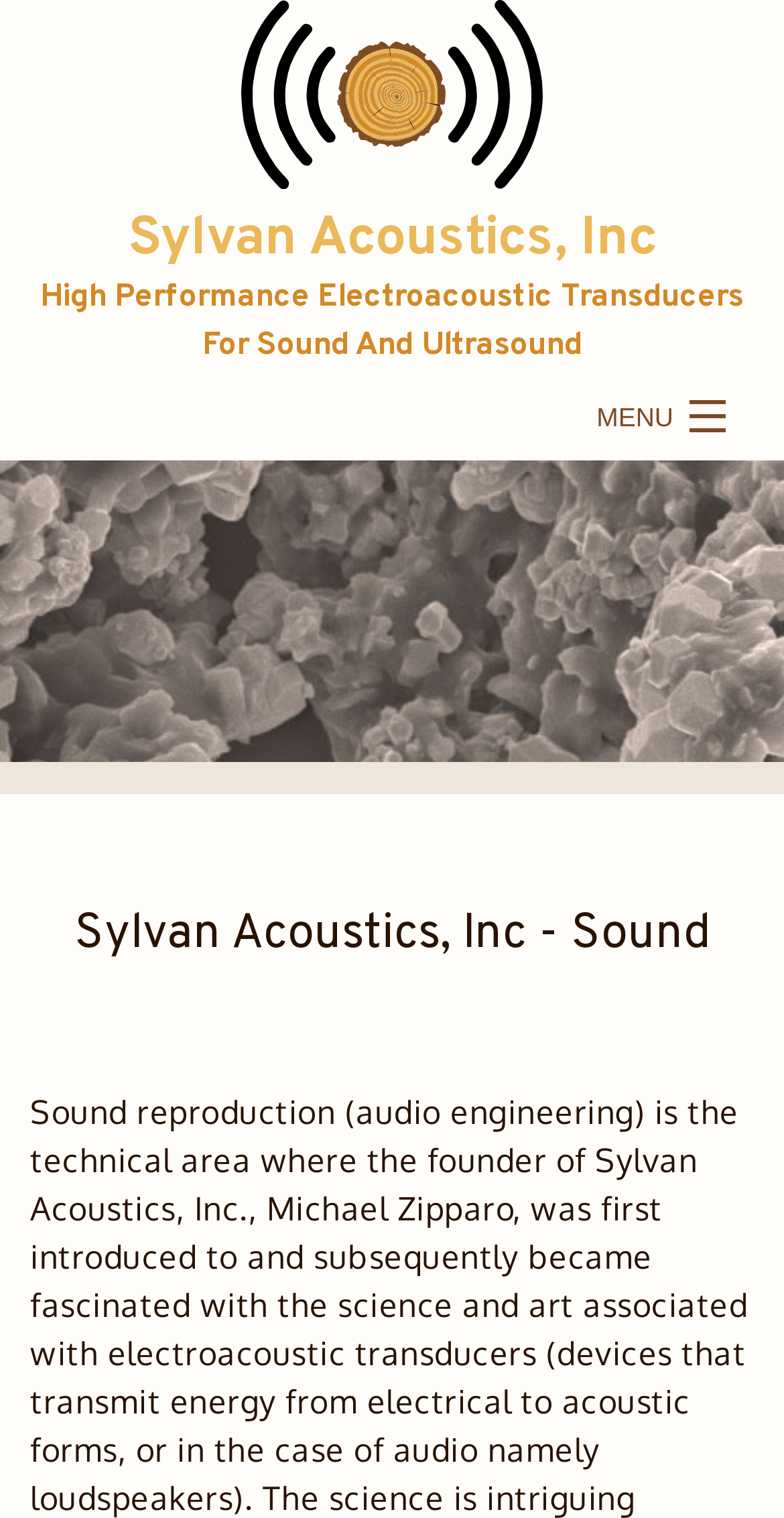How many navigation items are there?
Give a detailed response to the question by analyzing the screenshot.

There are six navigation items, which are 'MENU', 'HOME', 'ABOUT', 'SOUND', 'ULTRASOUND', and 'CONTACT'. These items are links and are located vertically below each other.